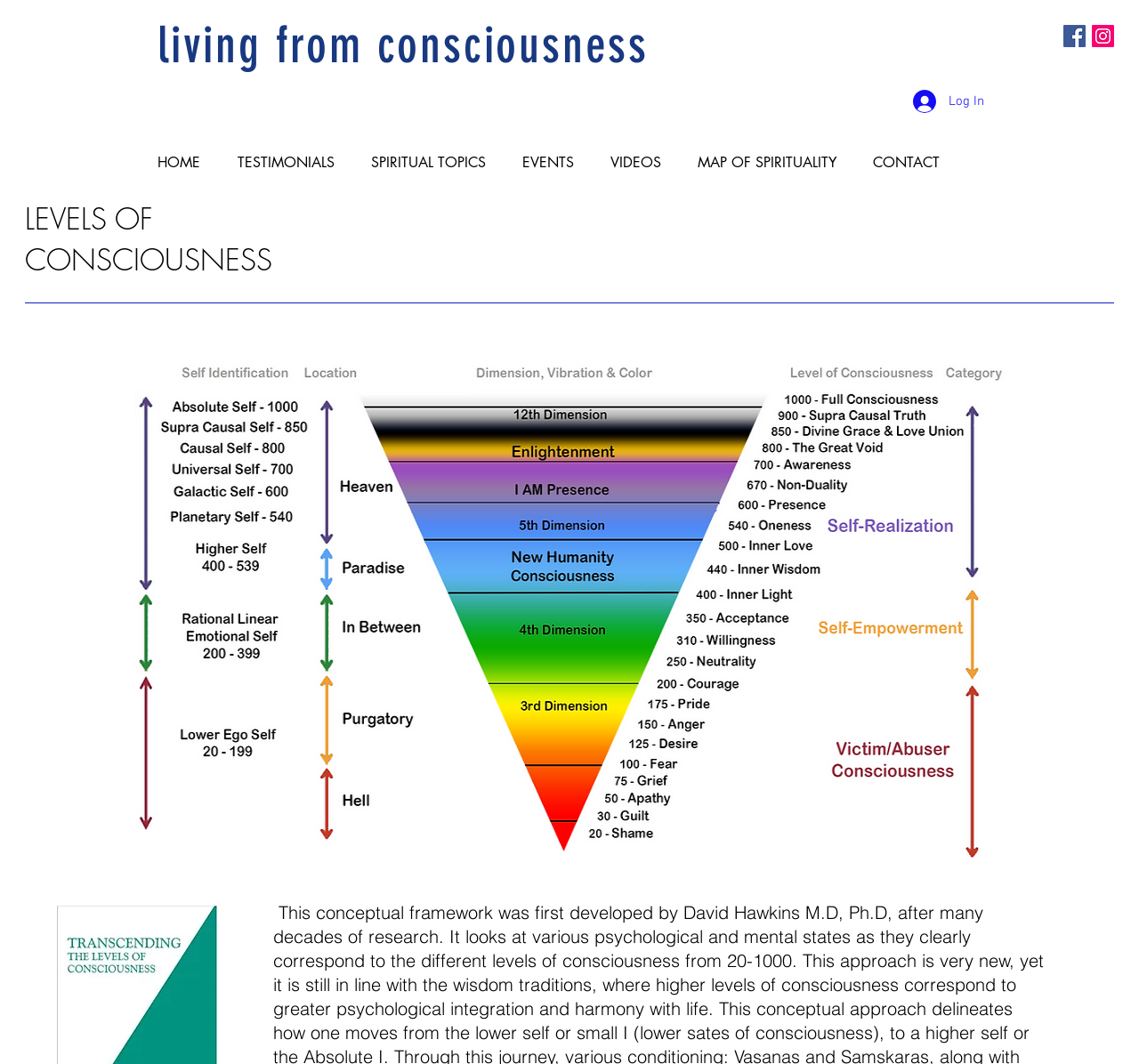Please provide the bounding box coordinates for the UI element as described: "Log In". The coordinates must be four floats between 0 and 1, represented as [left, top, right, bottom].

[0.791, 0.079, 0.875, 0.111]